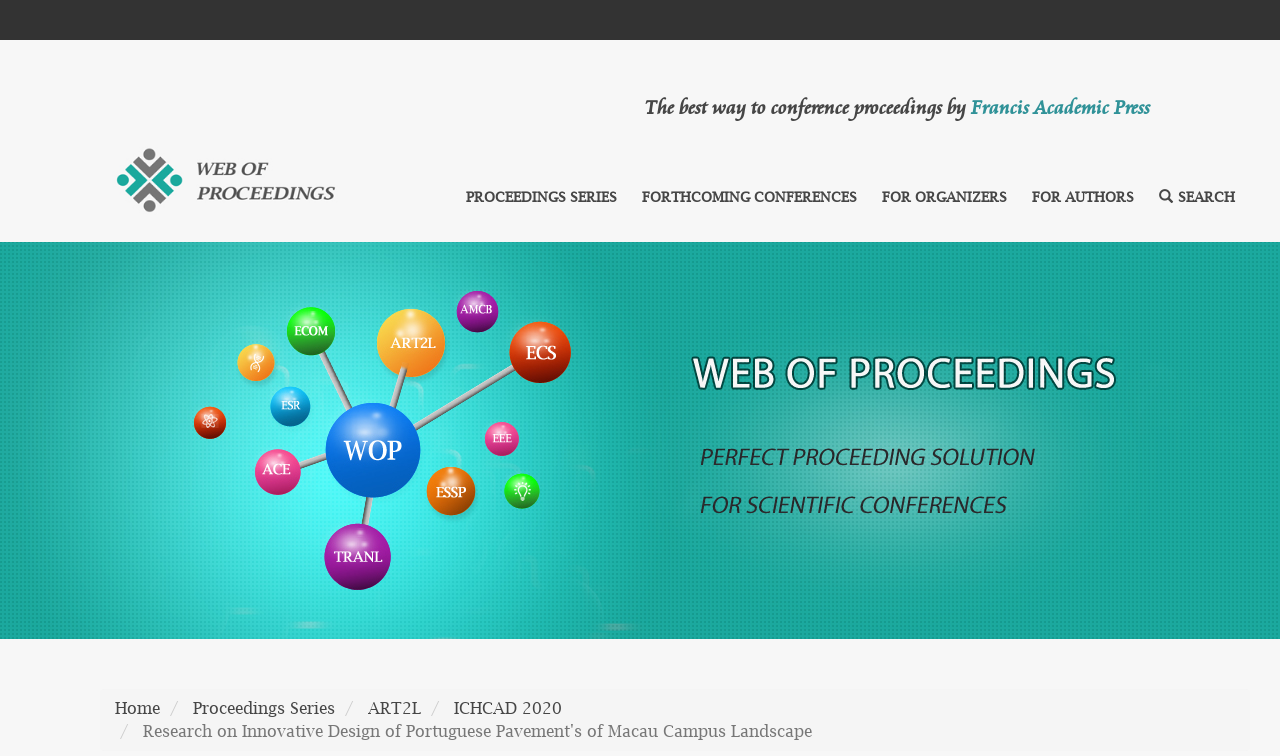Locate the bounding box coordinates of the element you need to click to accomplish the task described by this instruction: "check FORTHCOMING CONFERENCES".

[0.502, 0.249, 0.67, 0.271]